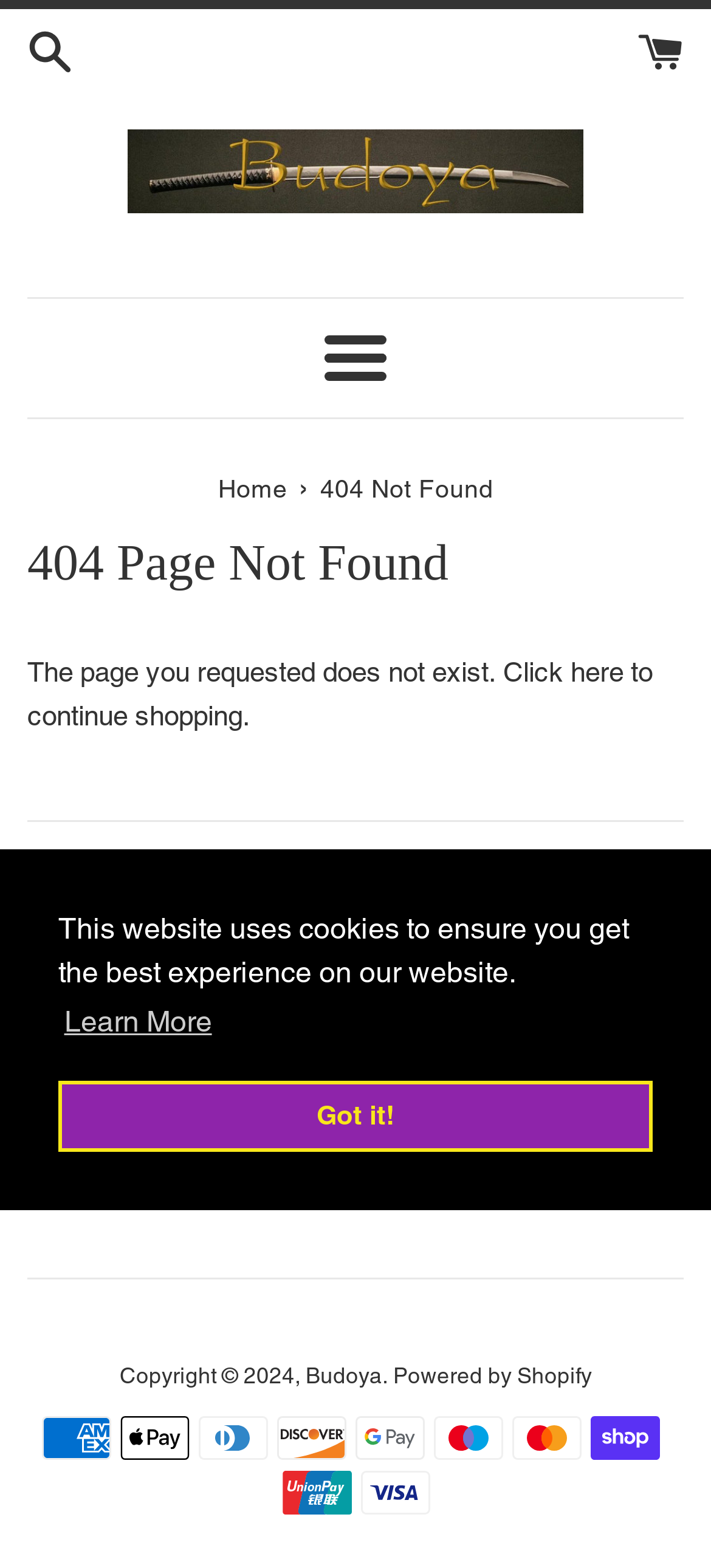Provide the bounding box coordinates for the UI element described in this sentence: "About Us". The coordinates should be four float values between 0 and 1, i.e., [left, top, right, bottom].

[0.038, 0.738, 0.195, 0.758]